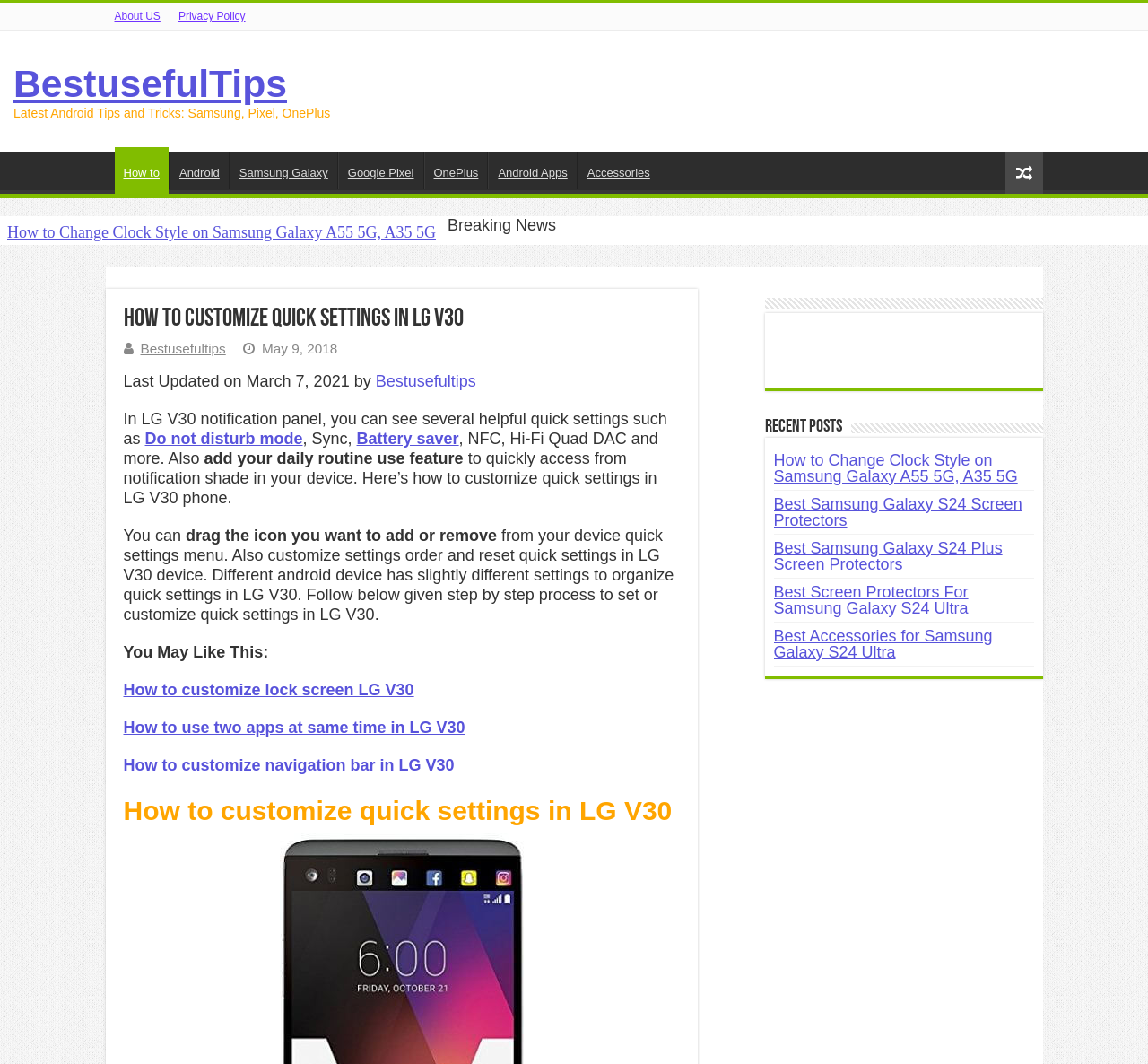Respond to the question below with a single word or phrase: When was the webpage last updated?

March 7, 2021